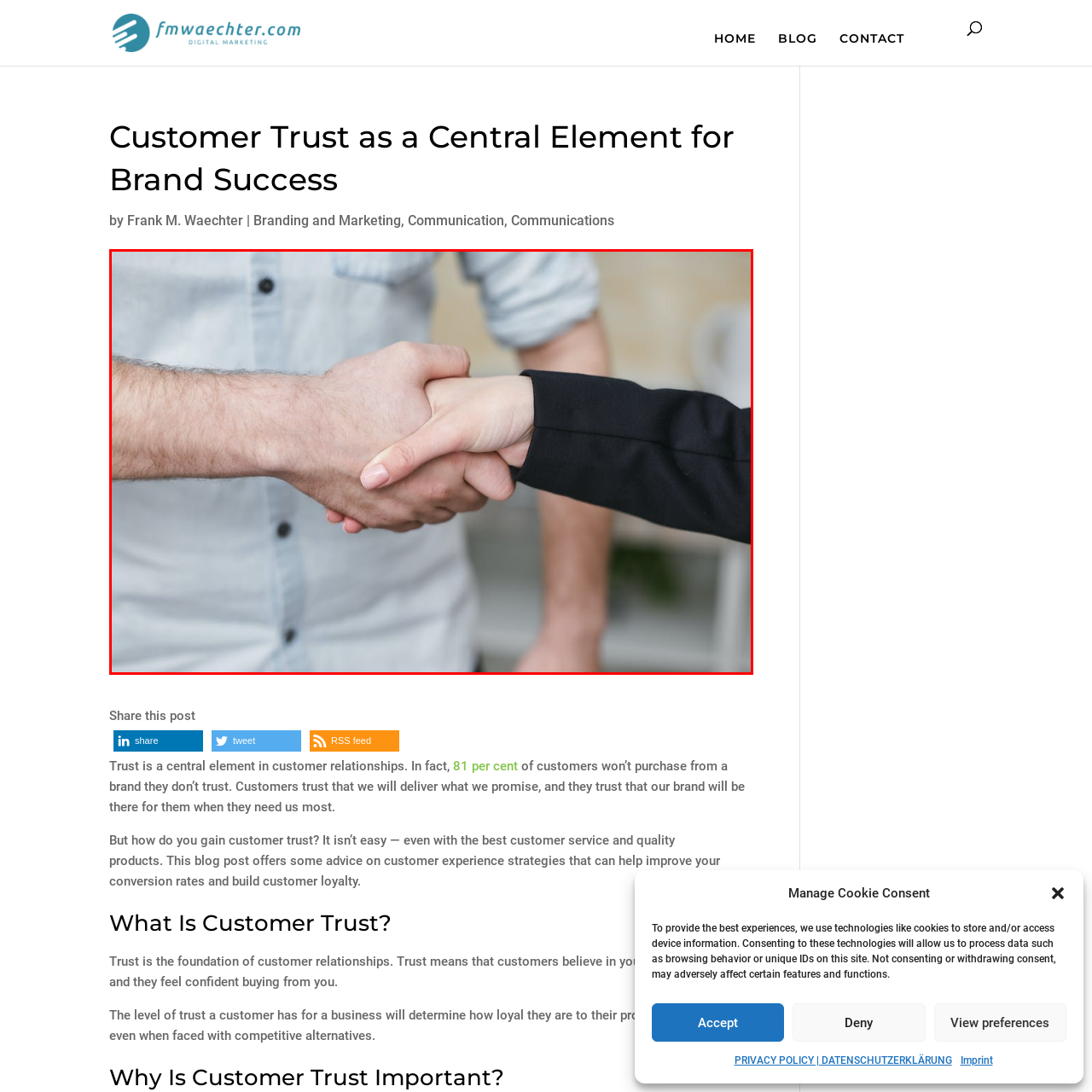Please look at the image highlighted by the red bounding box and provide a single word or phrase as an answer to this question:
What is the theme embodied by the visual?

Customer trust for brand success